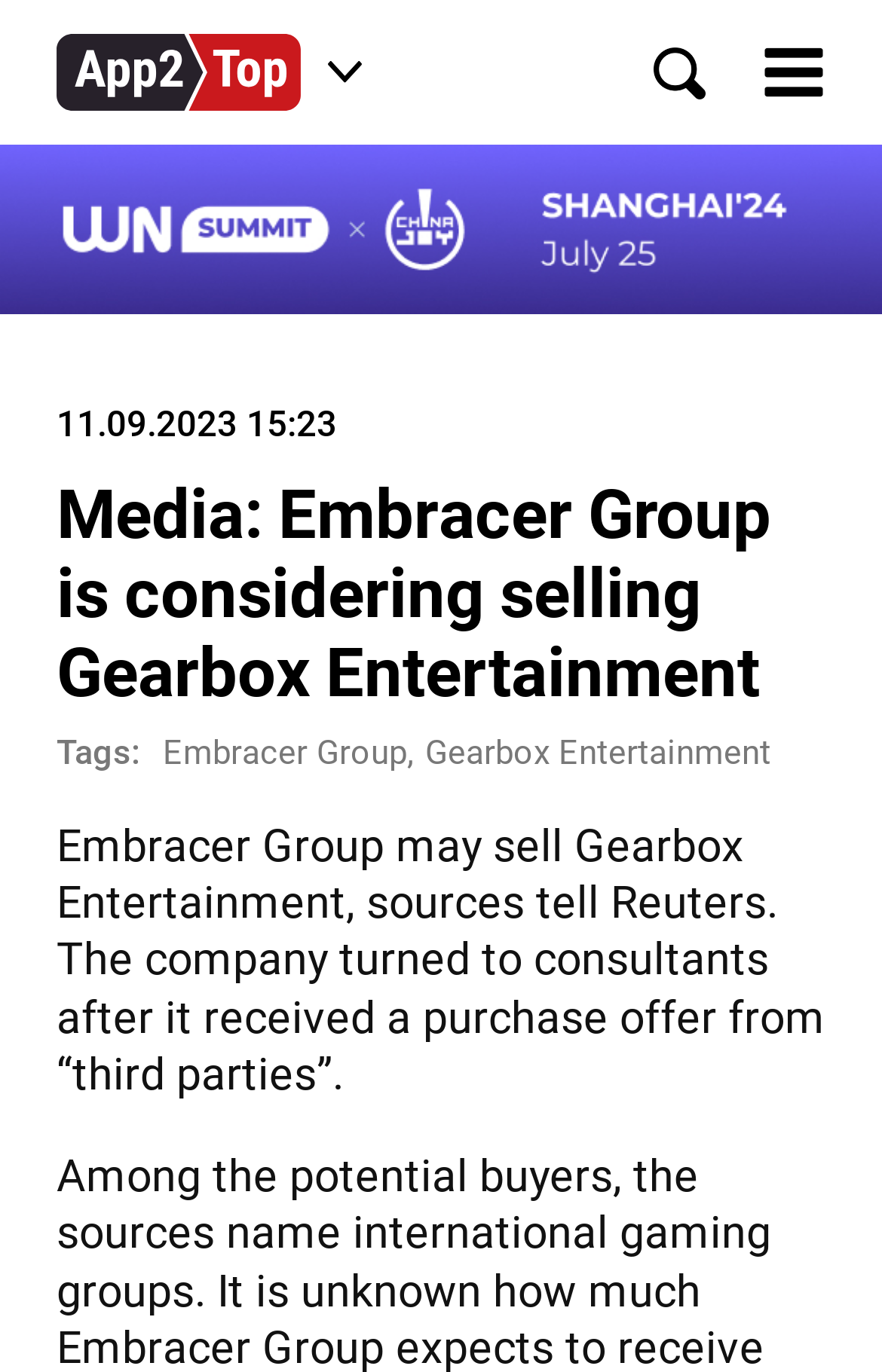What is the source of the news?
Using the information presented in the image, please offer a detailed response to the question.

I found the source of the news by looking at the static text element that contains the sentence 'Embracer Group may sell Gearbox Entertainment, sources tell Reuters. ...'. The source of the news is Reuters.